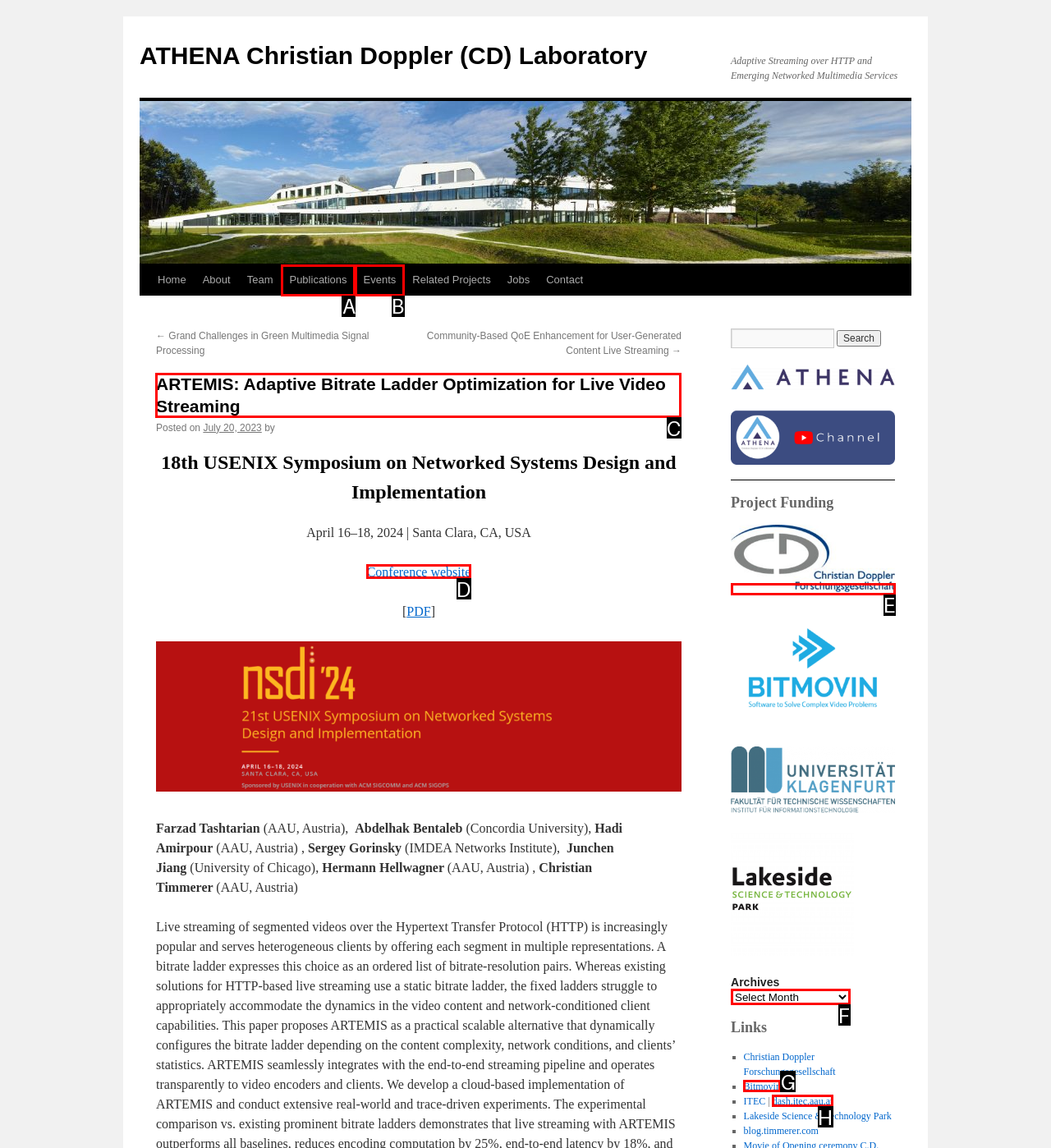Select the letter of the option that should be clicked to achieve the specified task: Read the 'ARTEMIS: Adaptive Bitrate Ladder Optimization for Live Video Streaming' article. Respond with just the letter.

C